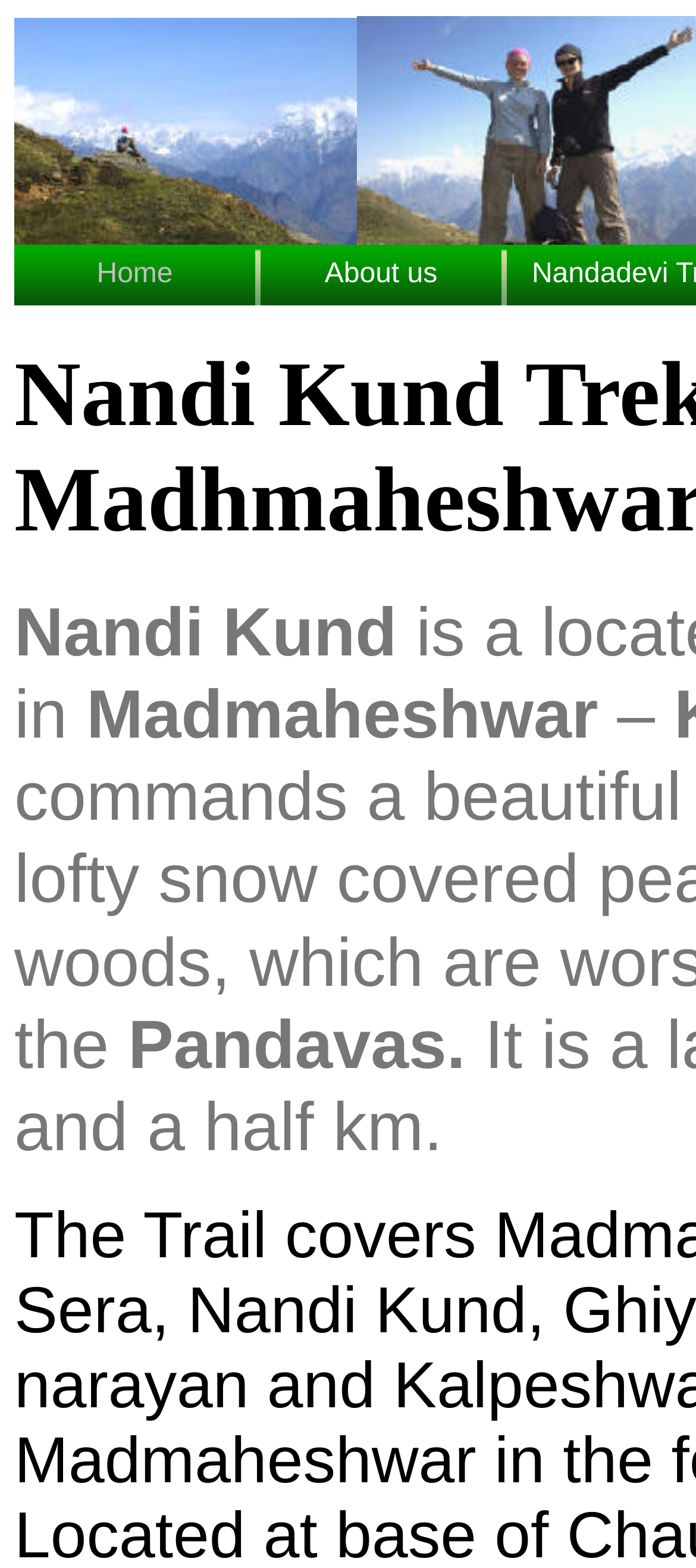Given the element description "Home" in the screenshot, predict the bounding box coordinates of that UI element.

[0.139, 0.165, 0.248, 0.185]